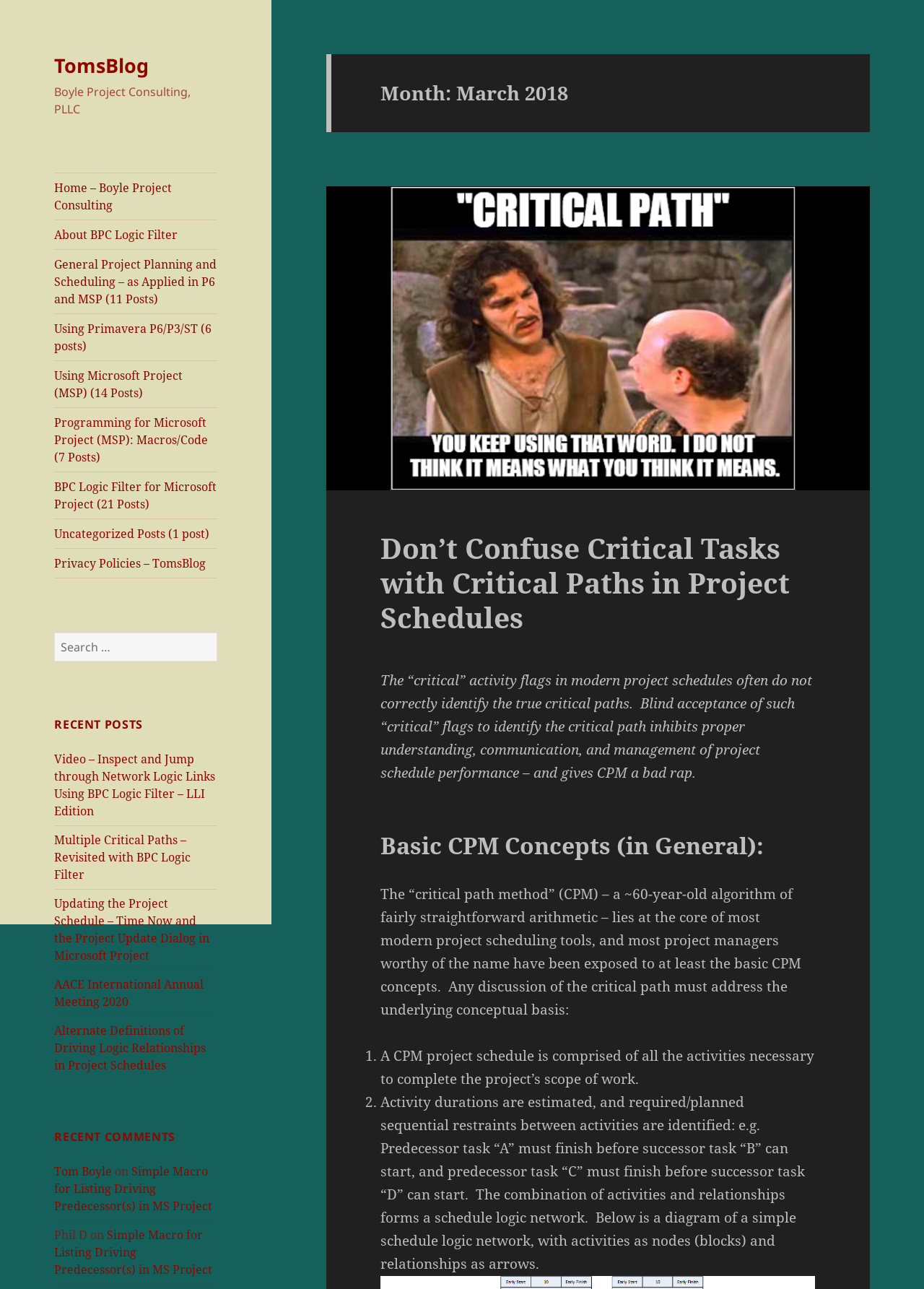Ascertain the bounding box coordinates for the UI element detailed here: "Privacy Policies – TomsBlog". The coordinates should be provided as [left, top, right, bottom] with each value being a float between 0 and 1.

[0.059, 0.426, 0.235, 0.448]